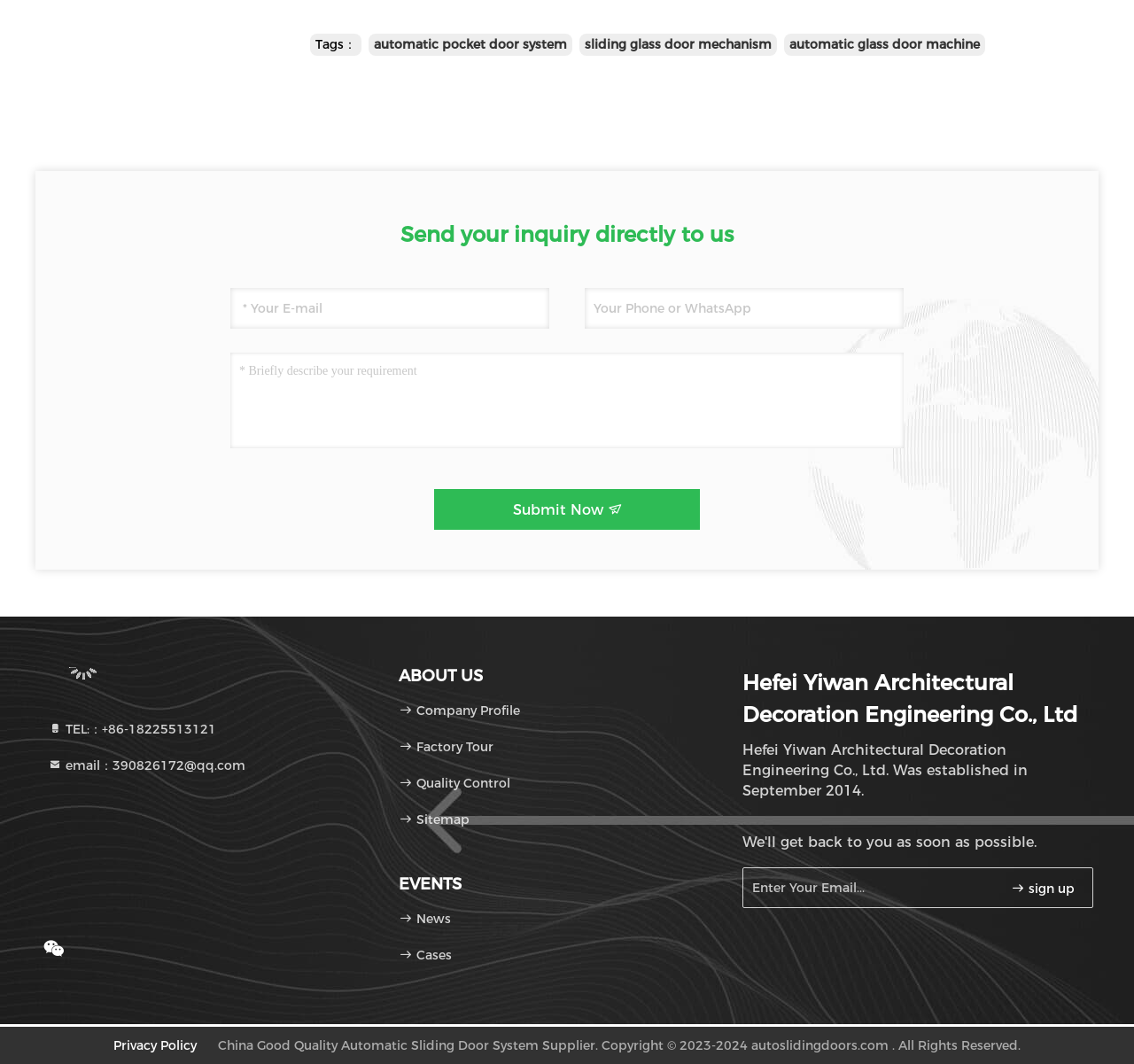Please identify the bounding box coordinates of the clickable element to fulfill the following instruction: "Enter your email". The coordinates should be four float numbers between 0 and 1, i.e., [left, top, right, bottom].

[0.203, 0.271, 0.484, 0.309]